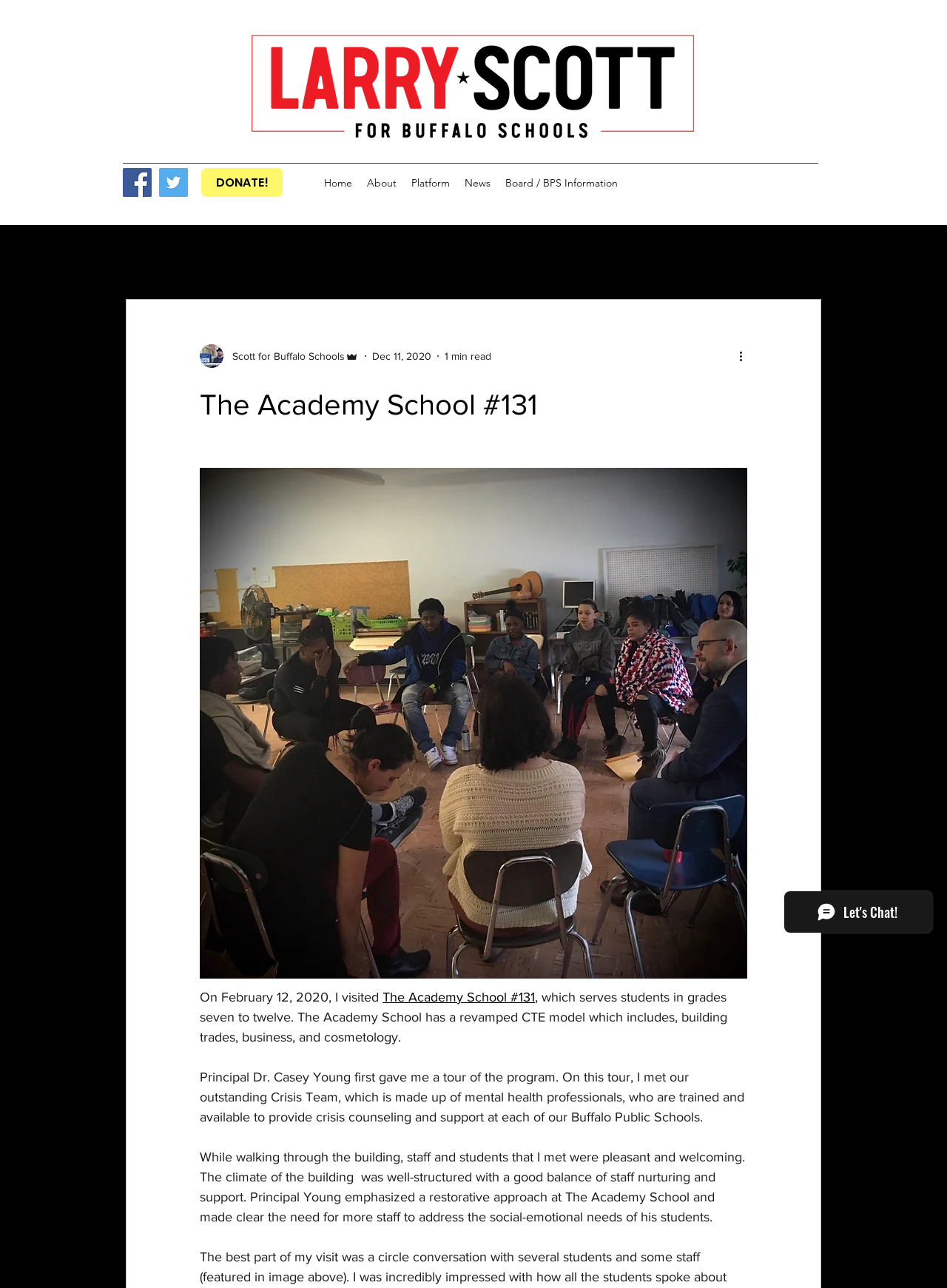Using the details from the image, please elaborate on the following question: What is the name of the school?

The name of the school can be found in the heading element, which is 'The Academy School #131'. This is the main title of the webpage, indicating that the content is about this specific school.